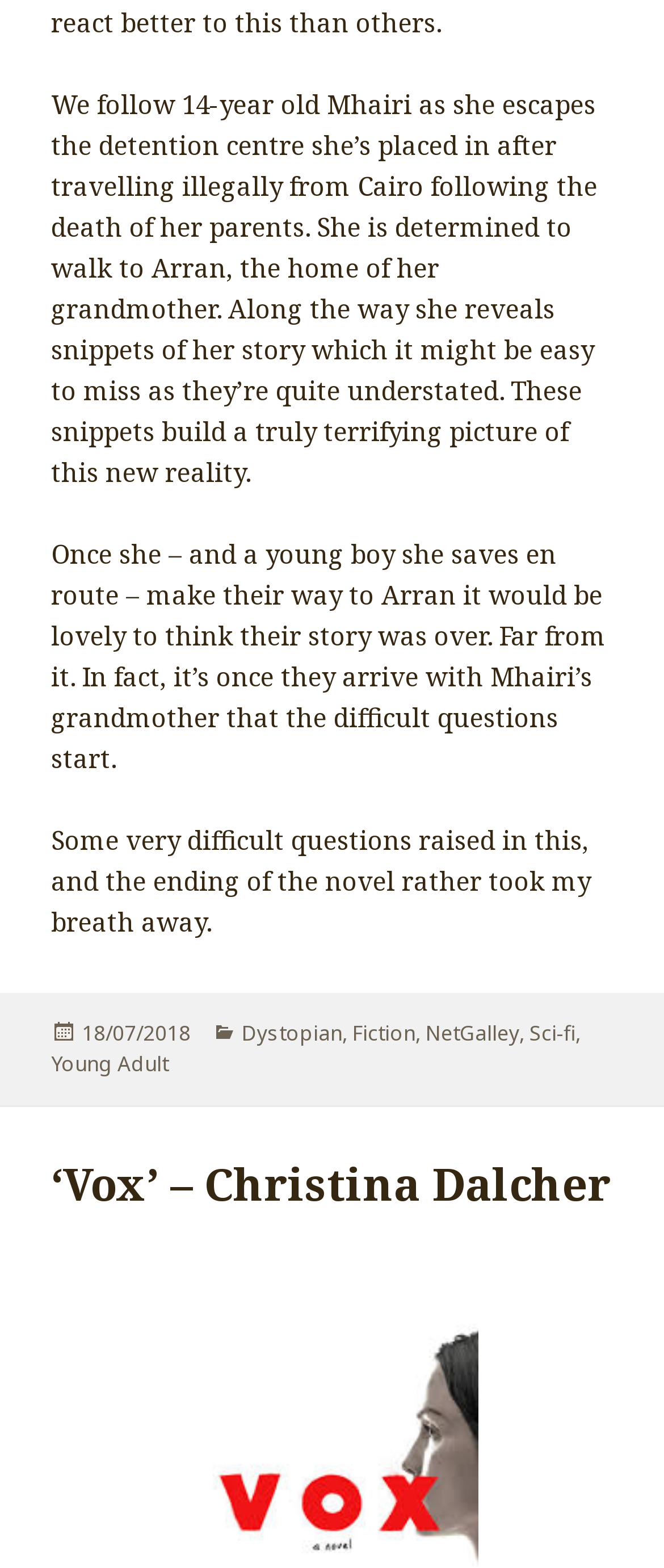Give the bounding box coordinates for the element described by: "‘Vox’ – Christina Dalcher".

[0.077, 0.735, 0.92, 0.774]